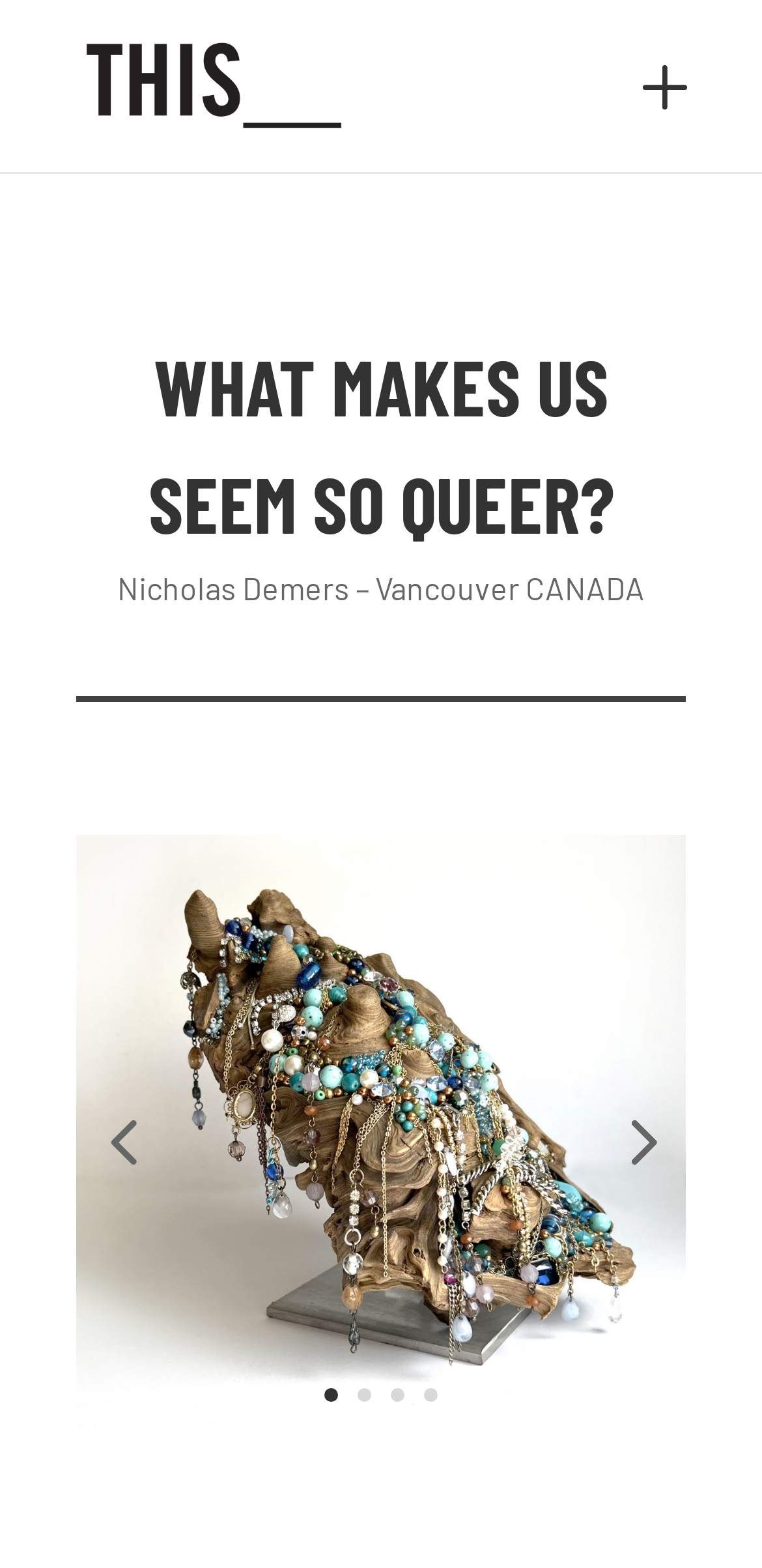Locate the bounding box coordinates of the area you need to click to fulfill this instruction: 'go to page 5'. The coordinates must be in the form of four float numbers ranging from 0 to 1: [left, top, right, bottom].

[0.777, 0.697, 0.9, 0.757]